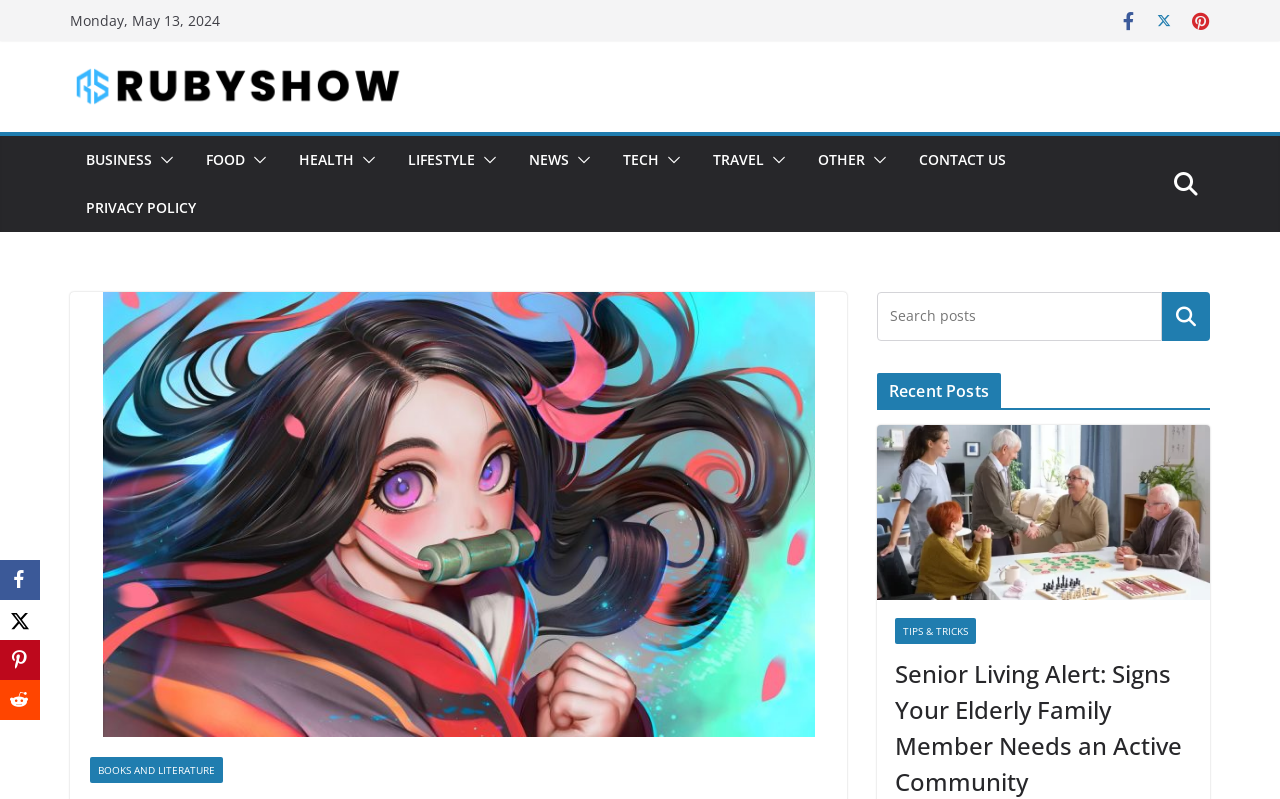Please provide a detailed answer to the question below by examining the image:
How many categories are listed in the top navigation bar?

The top navigation bar contains 8 categories, which are BUSINESS, FOOD, HEALTH, LIFESTYLE, NEWS, TECH, TRAVEL, and OTHER. These categories are listed as links with corresponding buttons and images, and can be found in the elements with bounding box coordinates [0.067, 0.183, 0.119, 0.218] to [0.639, 0.183, 0.676, 0.218].